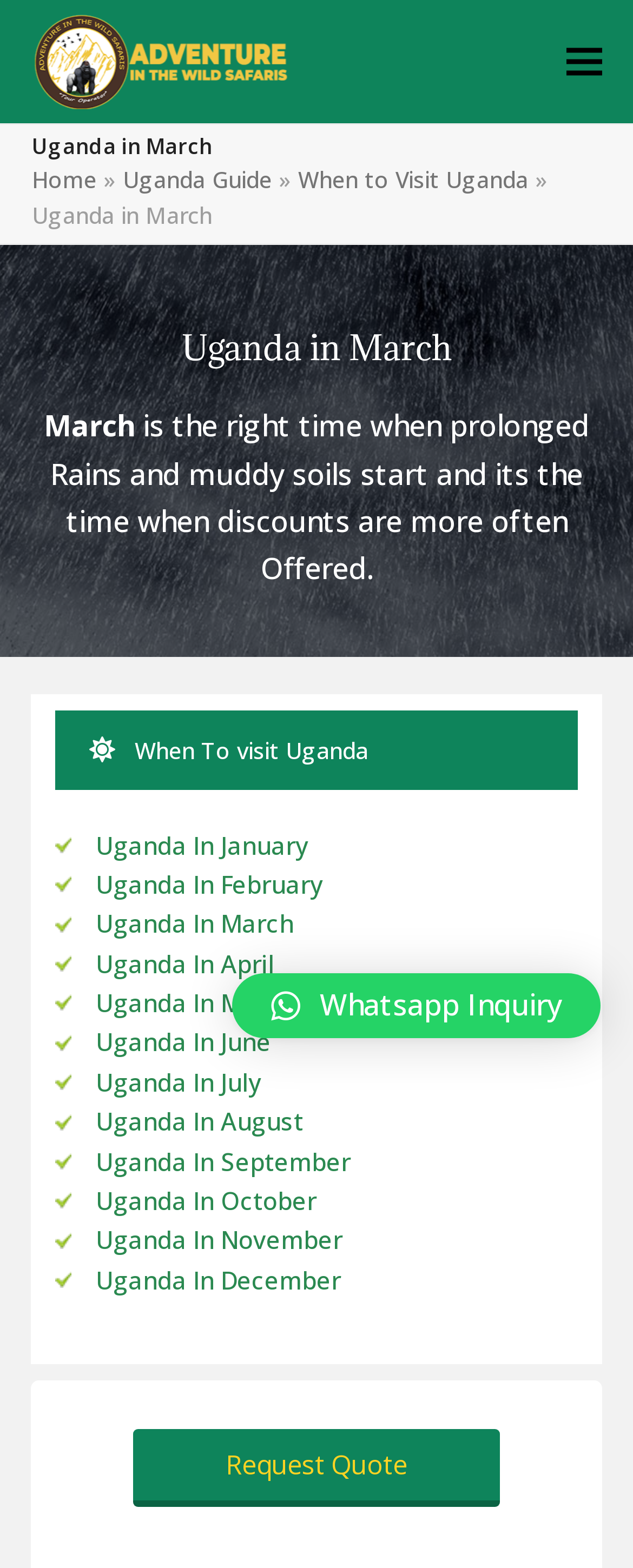Locate the bounding box coordinates of the region to be clicked to comply with the following instruction: "Inquire about Uganda in March via Whatsapp". The coordinates must be four float numbers between 0 and 1, in the form [left, top, right, bottom].

[0.367, 0.621, 0.949, 0.662]